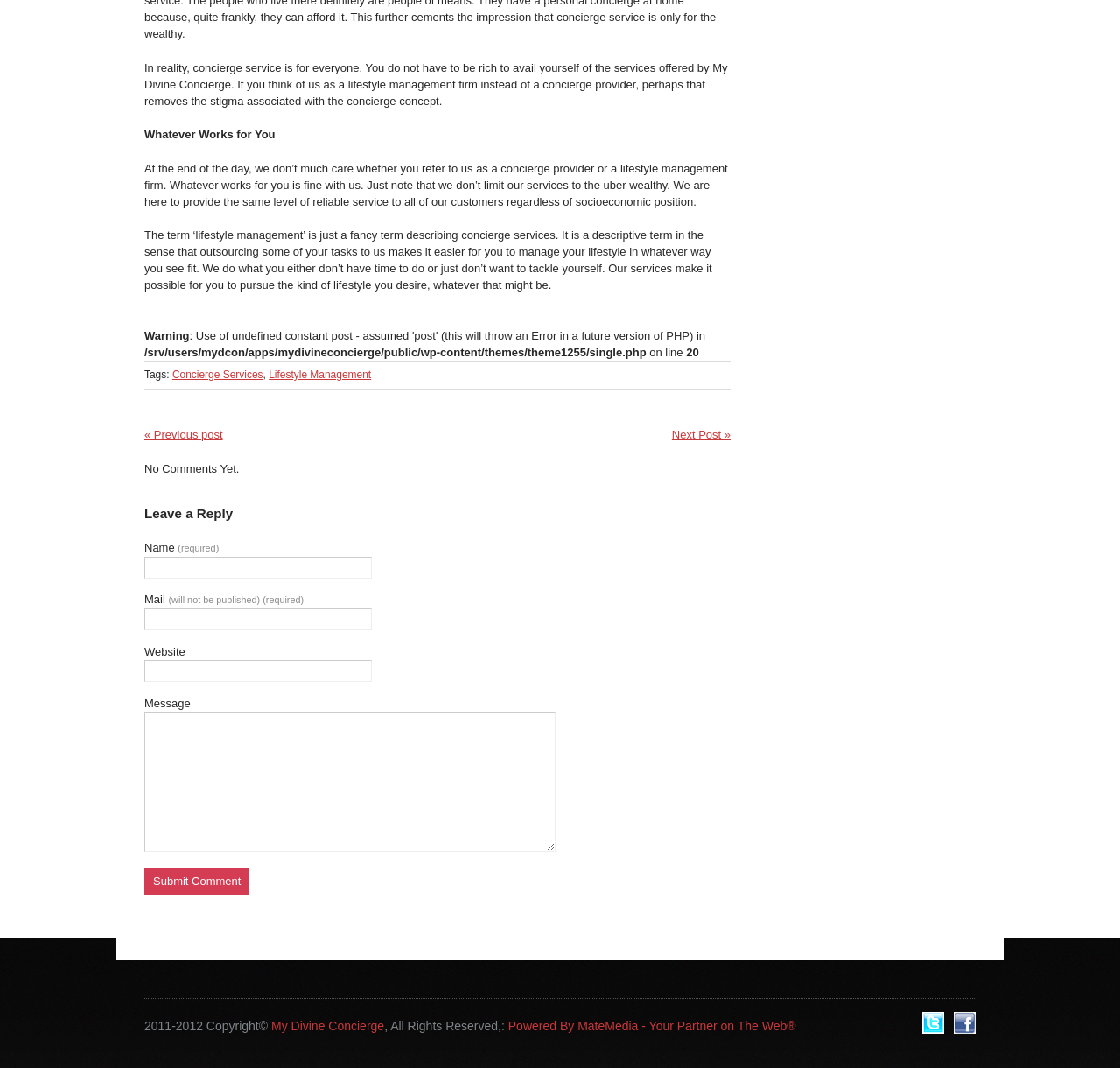What is the main topic of this webpage?
Based on the image, respond with a single word or phrase.

Concierge service